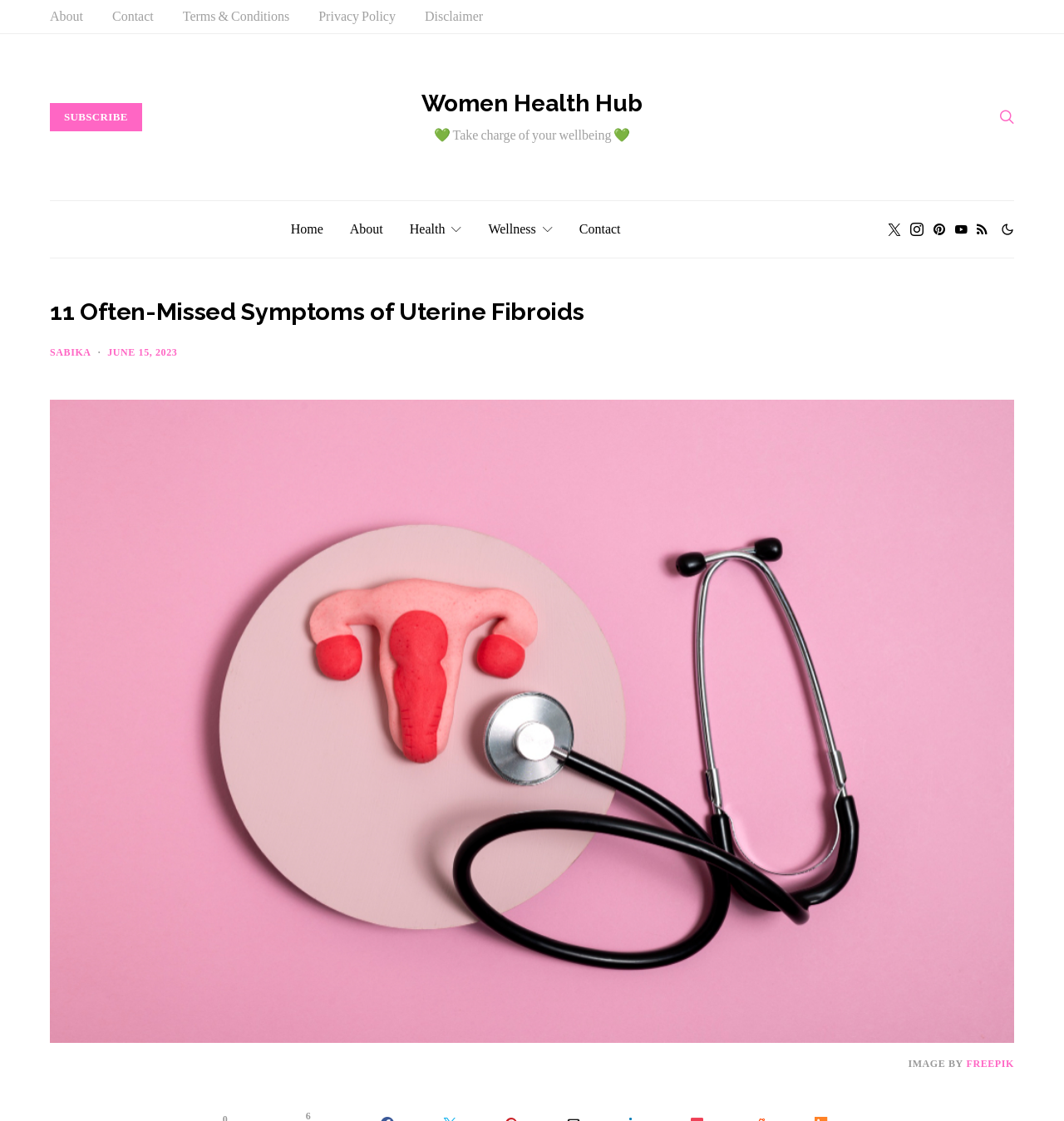Please find the bounding box for the UI element described by: "Health".

[0.385, 0.179, 0.434, 0.23]